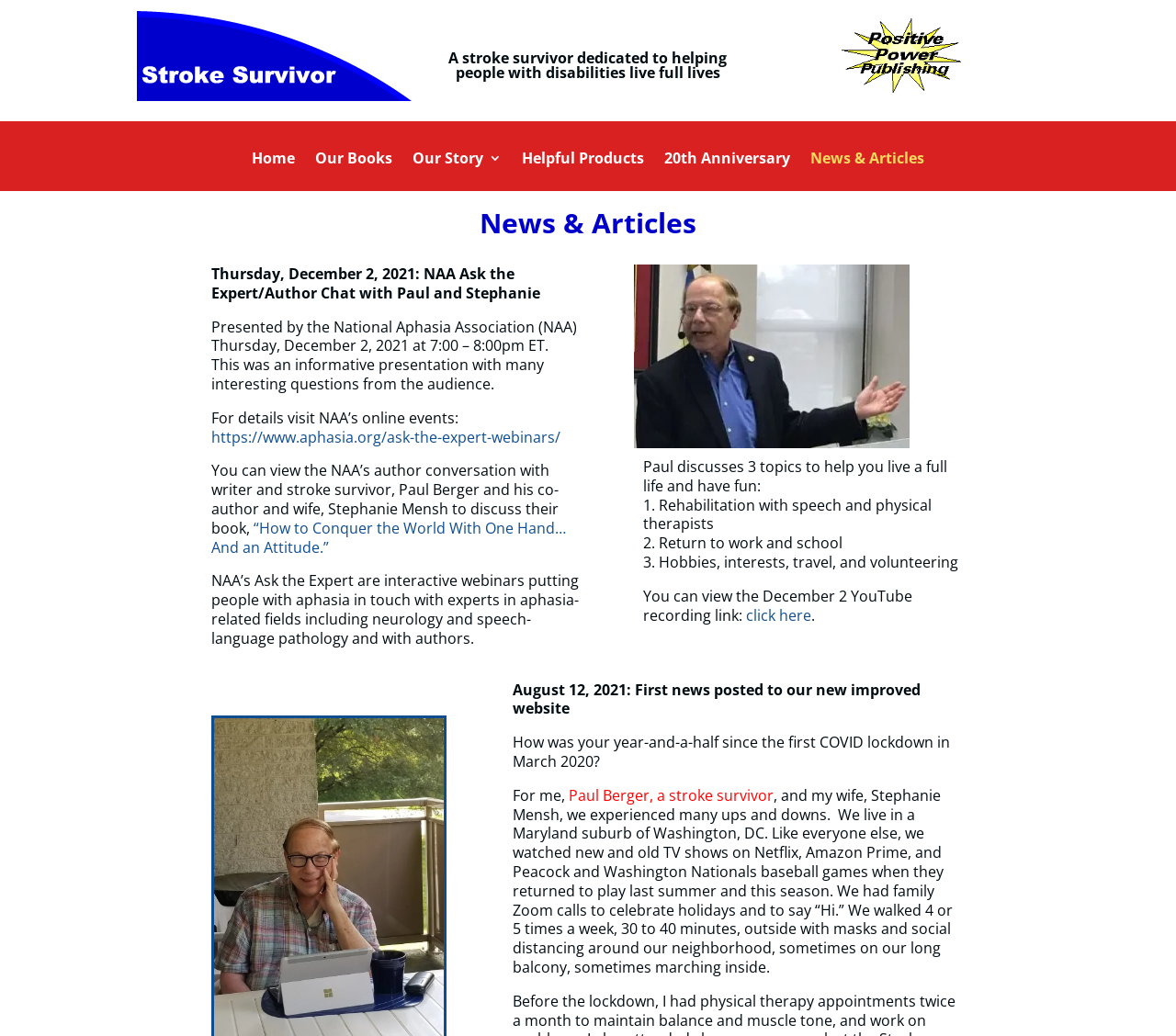Please identify the bounding box coordinates of the clickable area that will allow you to execute the instruction: "Visit the National Aphasia Association's online events".

[0.18, 0.412, 0.477, 0.431]